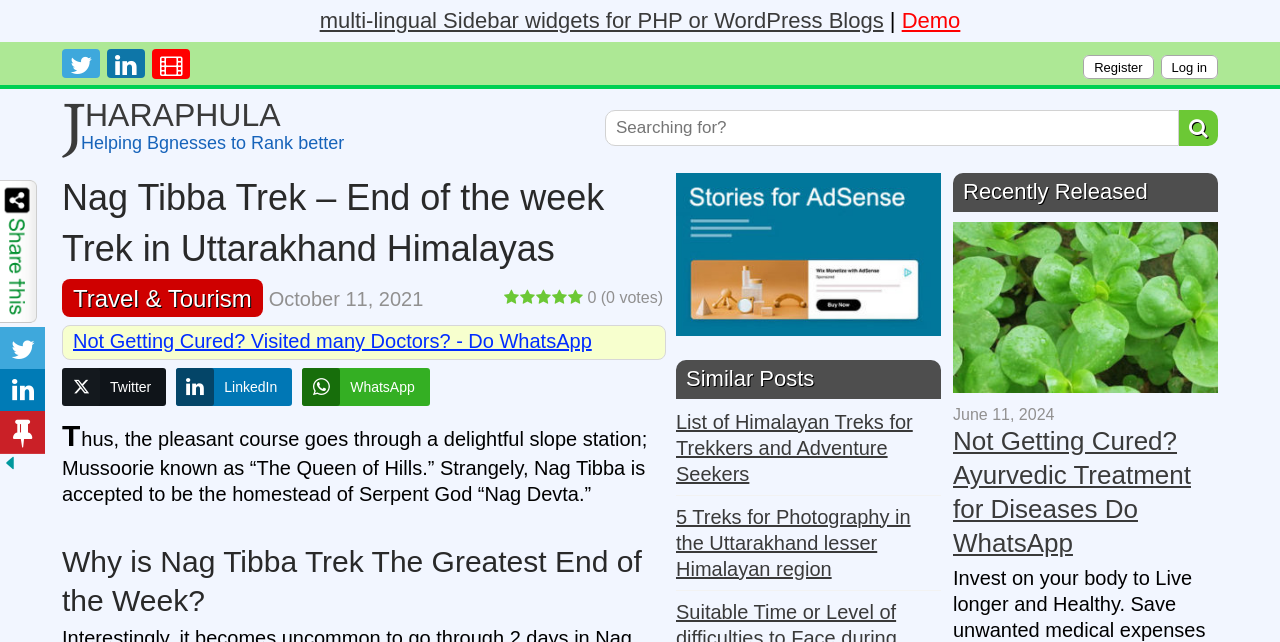Offer a comprehensive description of the webpage’s content and structure.

This webpage is about Nag Tibba Trek, a trekking experience in Uttarakhand Himalayas. At the top left corner, there is a multi-lingual sidebar widget link. Next to it, there is a static text element displaying a vertical bar. On the top right corner, there are three links: "Register", "Log in", and an empty link. Below these links, there are three more links with no text.

In the middle of the page, there is a header section with a heading "Nag Tibba Trek – End of the week Trek in Uttarakhand Himalayas". Below this heading, there is a link to "Travel & Tourism" and a static text element displaying the date "October 11, 2021". There are also five links with a star icon.

On the left side of the page, there is a search box with a button. Above the search box, there is a link to "J HARAPHULA Helping Businesses to Rank better". Below the search box, there is a heading "Why is Nag Tibba Trek The Greatest End of the Week?" followed by a paragraph of text describing the trek.

On the right side of the page, there are three social media sharing buttons: Twitter, LinkedIn, and WhatsApp. Below these buttons, there is a heading "Similar Posts" followed by two links to related articles.

At the bottom of the page, there is a section with a heading "Recently Released" containing a link to an article and a static text element displaying the date "June 11, 2024". There is also a heading "Not Getting Cured? Ayurvedic Treatment for Diseases Do WhatsApp" with a link to an article.

On the left edge of the page, there are several links with no text, and an image with the text "Show Buttons".